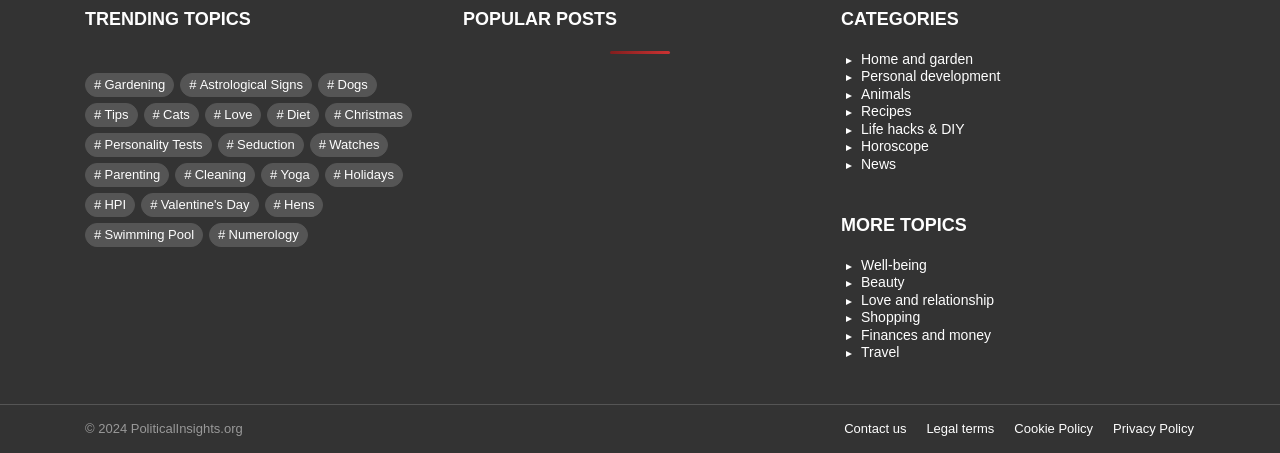How many links are in the 'MORE TOPICS' section?
From the screenshot, supply a one-word or short-phrase answer.

6